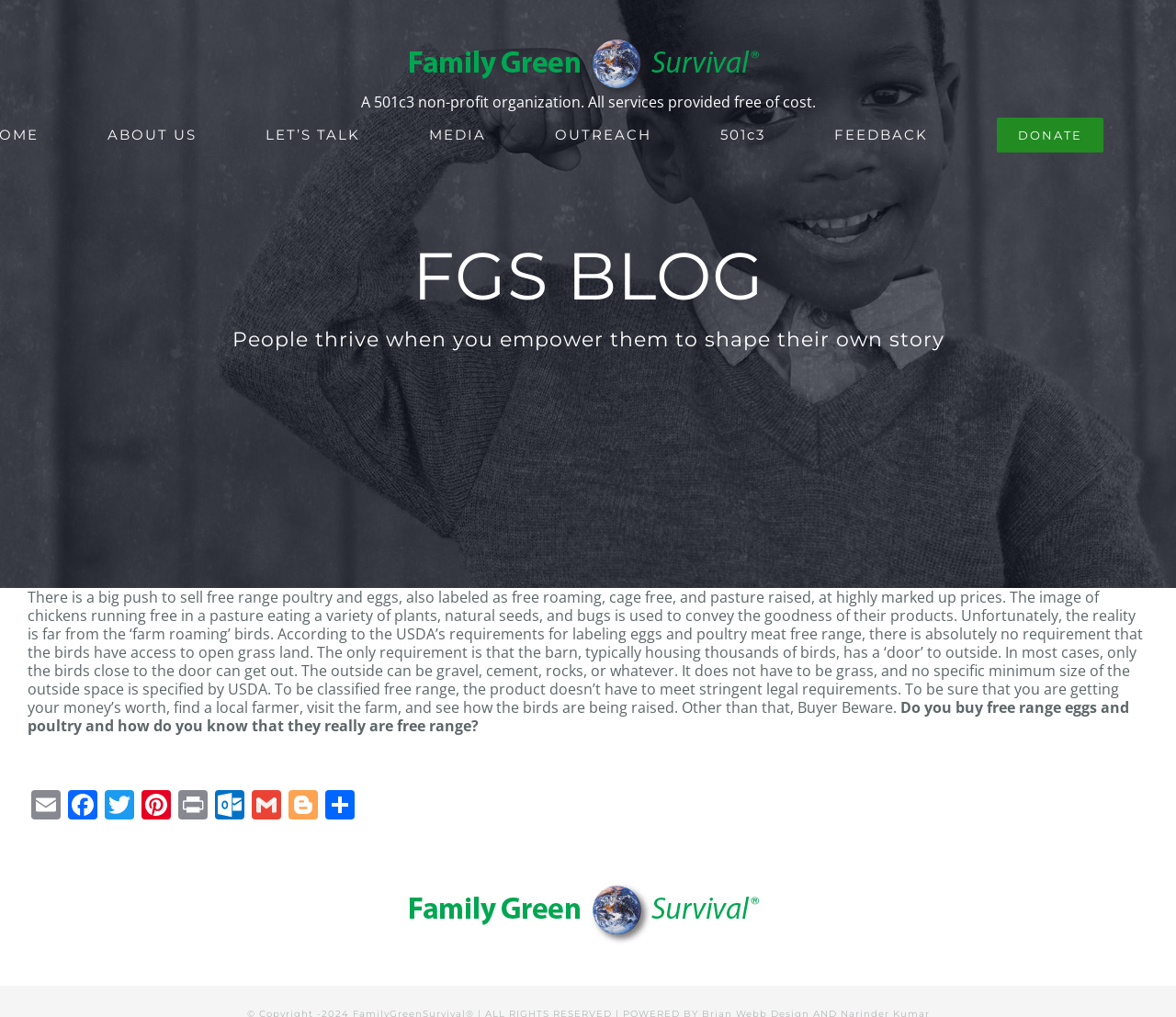Explain in detail what is displayed on the webpage.

The webpage is about Familly Green Survival, with a focus on the topic of free-range poultry and eggs. At the top, there is a logo of Familly Green Survival, accompanied by a menu bar with several options, including "ABOUT US", "LET'S TALK", "MEDIA", "OUTREACH", "501c3", "FEEDBACK", and "DONATE". 

Below the menu bar, there is a heading "FGS BLOG" and a subheading that reads "People thrive when you empower them to shape their own story". 

The main content of the webpage is an article that discusses the marketing of free-range poultry and eggs. The article starts by describing the misleading image of chickens running free in a pasture, which is used to sell these products at a high price. However, the reality is that the USDA's requirements for labeling eggs and poultry meat as free-range do not ensure that the birds have access to open grassland. The article advises readers to find a local farmer and visit the farm to ensure that they are getting their money's worth.

Below the article, there is a question "Do you buy free range eggs and poultry and how do you know that they really are free range?" followed by a row of social media links, including Email, Facebook, Twitter, Pinterest, Print, Outlook.com, Gmail, Blogger, and Share.

At the bottom of the webpage, there is a footer section with a link.